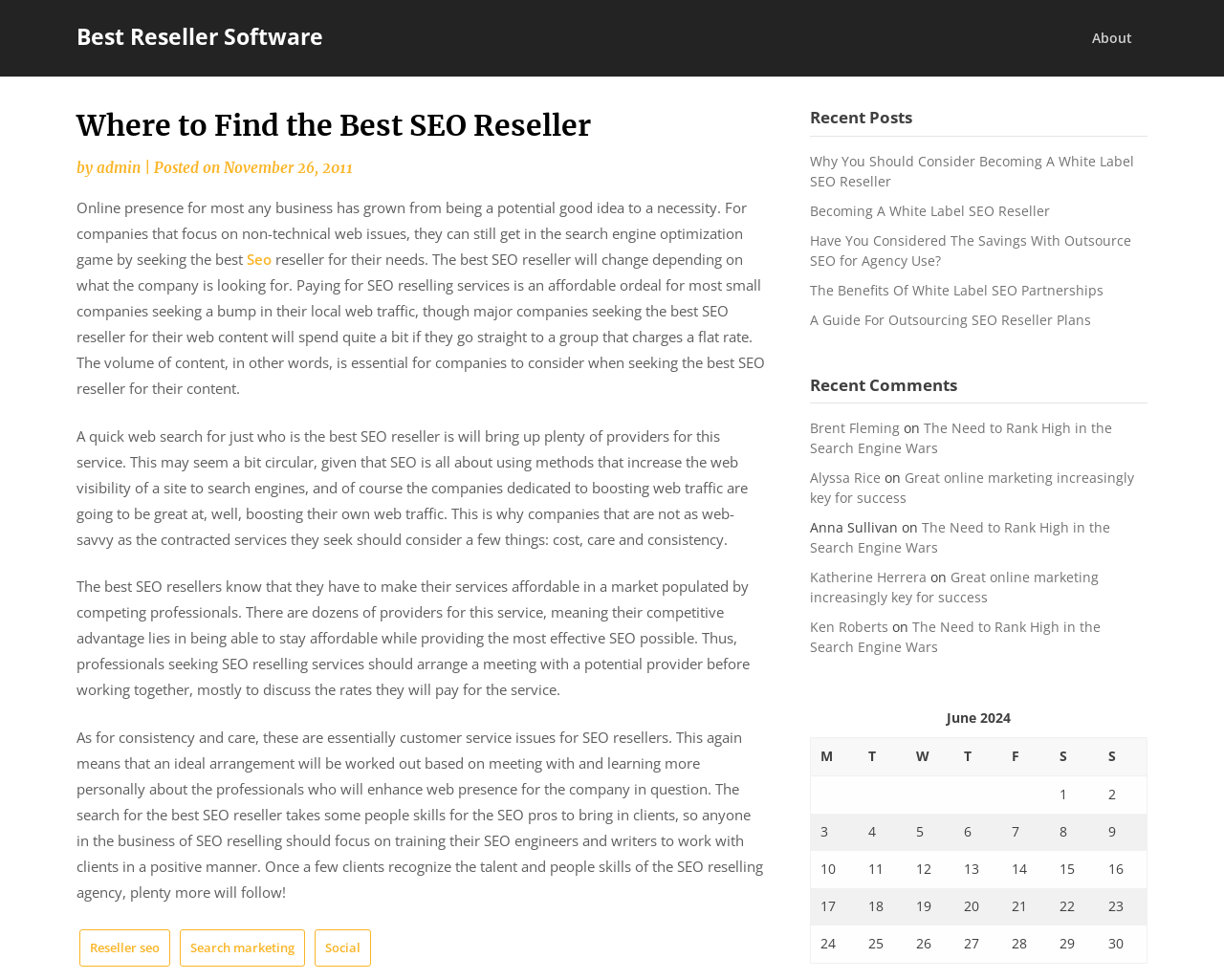Identify the bounding box coordinates for the element you need to click to achieve the following task: "Click on the 'About' link". The coordinates must be four float values ranging from 0 to 1, formatted as [left, top, right, bottom].

[0.88, 0.01, 0.937, 0.069]